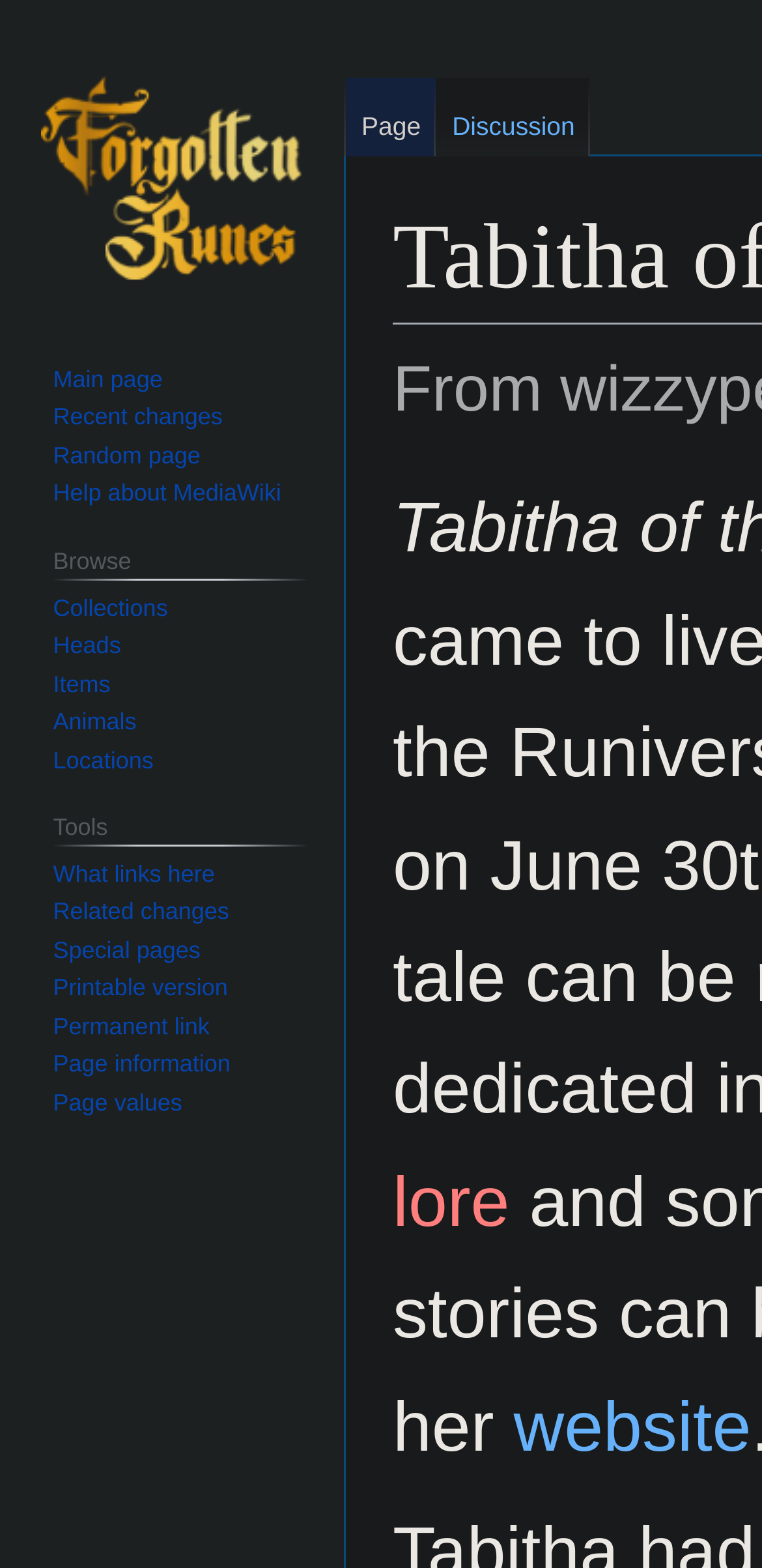Provide the bounding box coordinates for the area that should be clicked to complete the instruction: "View what links here".

[0.07, 0.548, 0.282, 0.566]